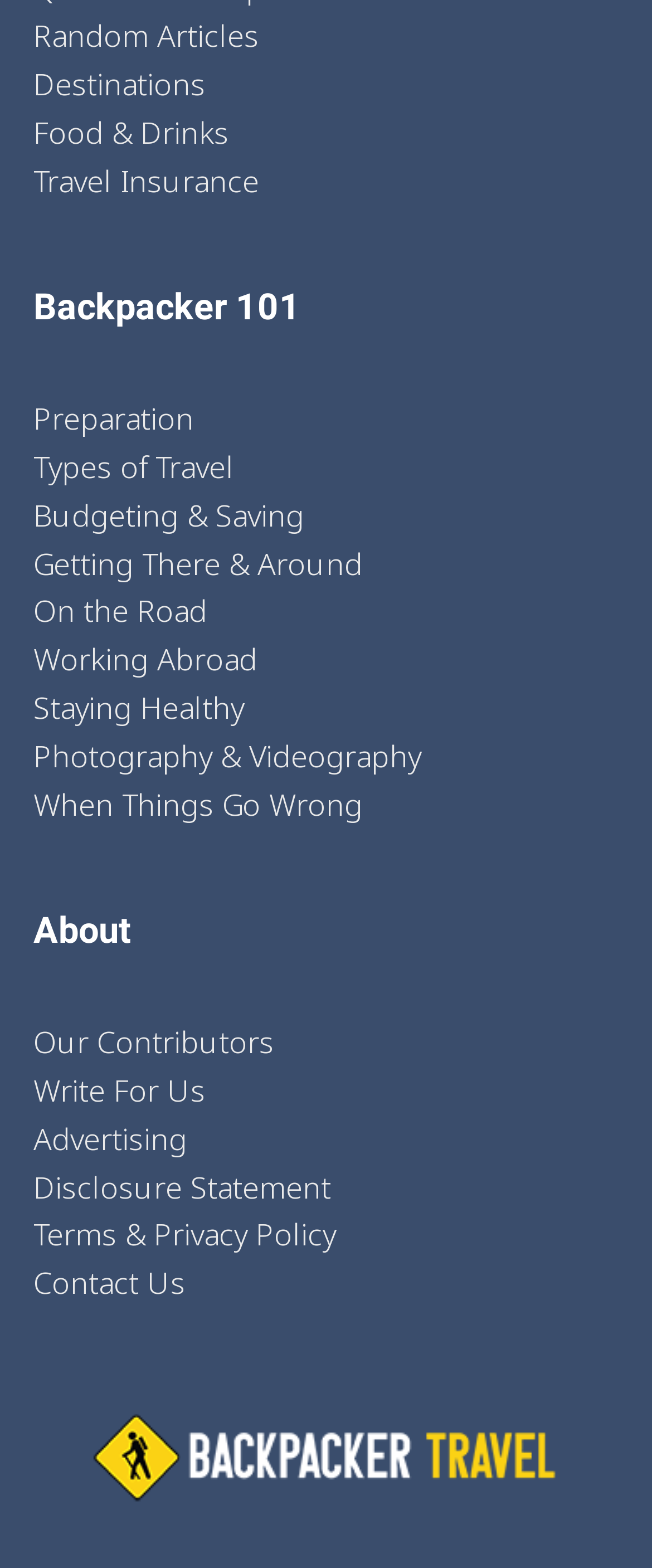Answer this question in one word or a short phrase: How many sections are on the webpage?

2